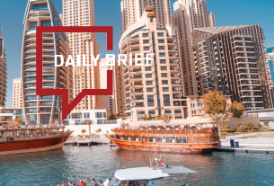Respond to the question with just a single word or phrase: 
What is the purpose of the red speech bubble?

Indicates news or information update